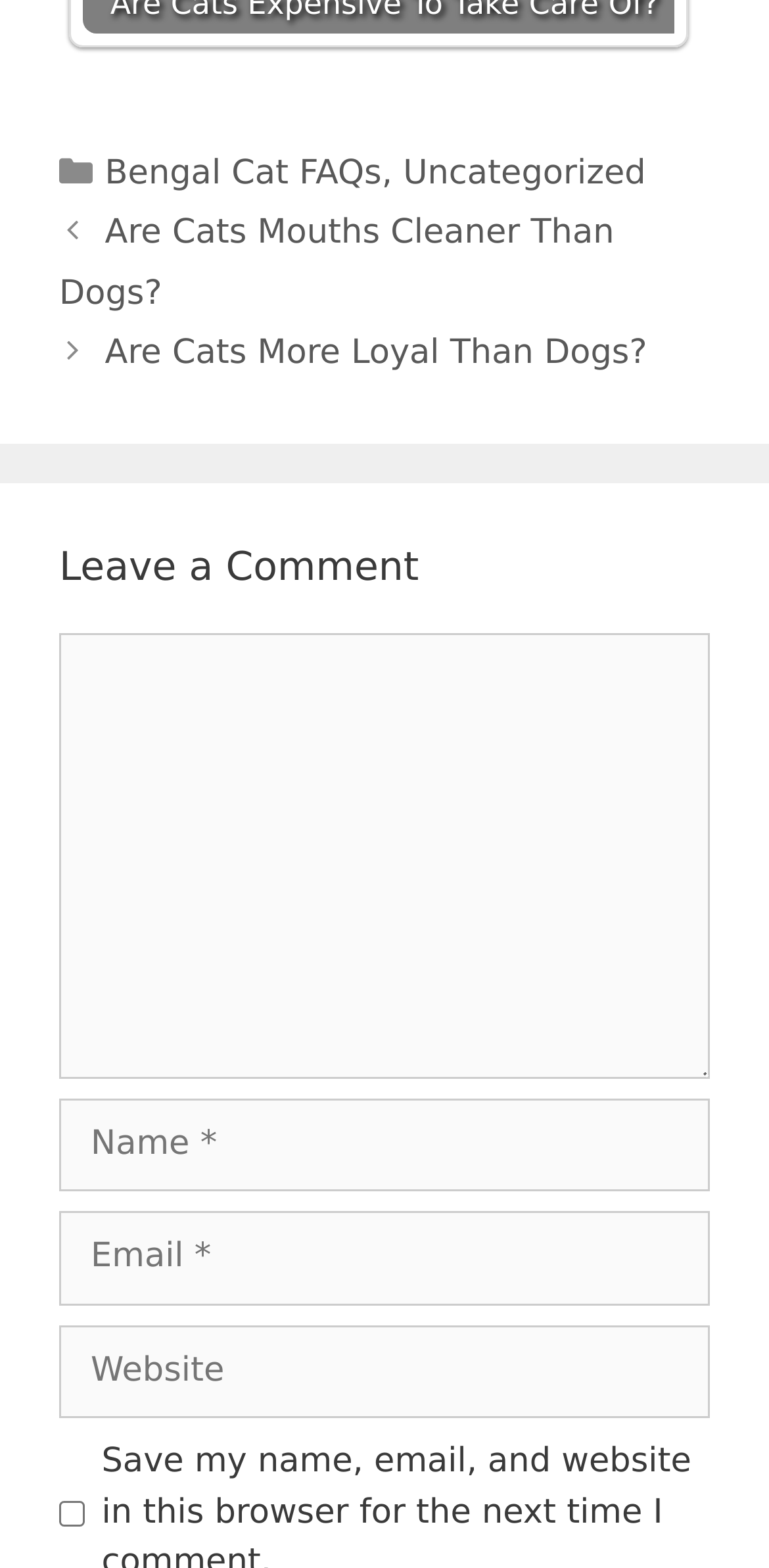Bounding box coordinates must be specified in the format (top-left x, top-left y, bottom-right x, bottom-right y). All values should be floating point numbers between 0 and 1. What are the bounding box coordinates of the UI element described as: parent_node: Comment name="author" placeholder="Name *"

[0.077, 0.701, 0.923, 0.76]